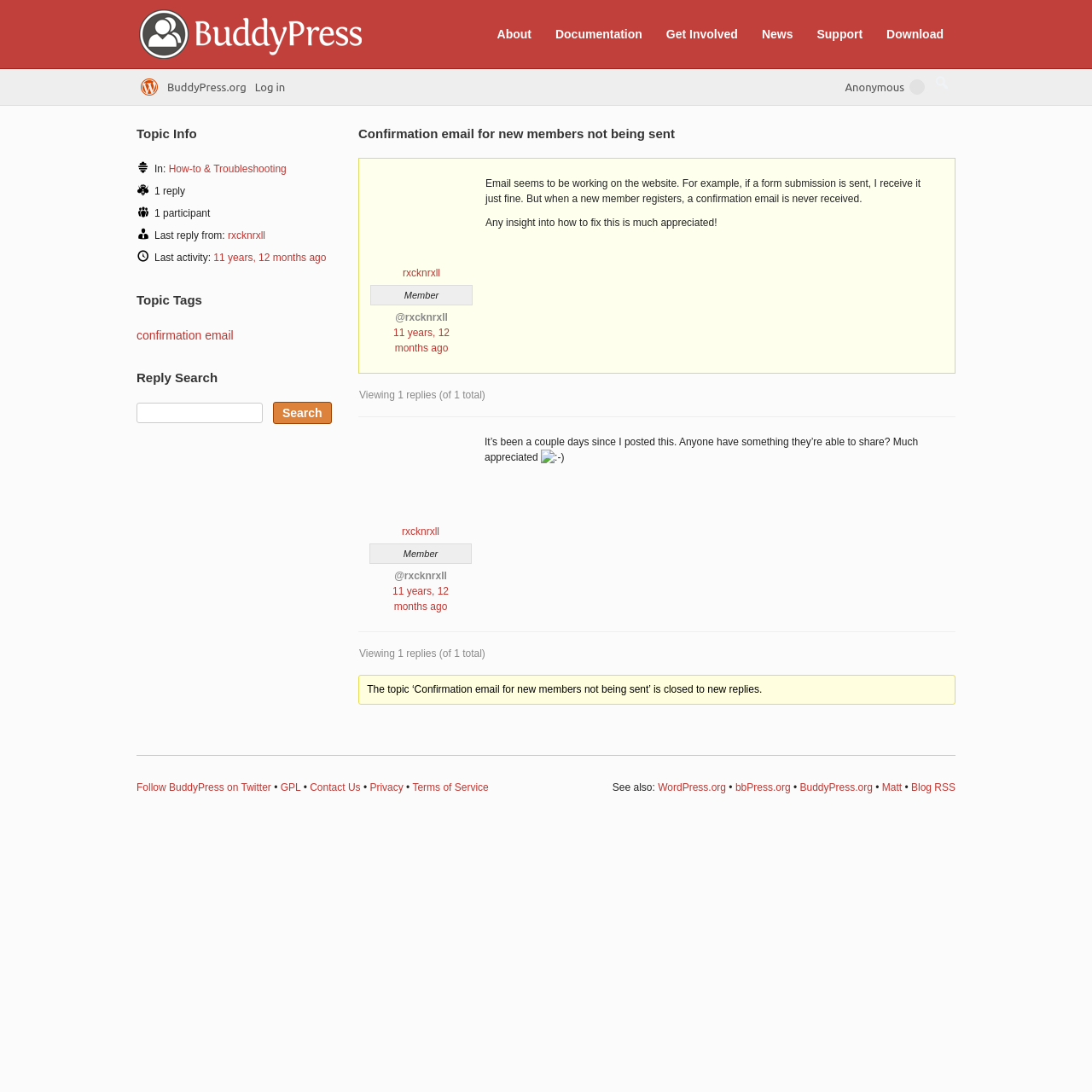Please indicate the bounding box coordinates of the element's region to be clicked to achieve the instruction: "Search for a topic". Provide the coordinates as four float numbers between 0 and 1, i.e., [left, top, right, bottom].

[0.125, 0.369, 0.241, 0.388]